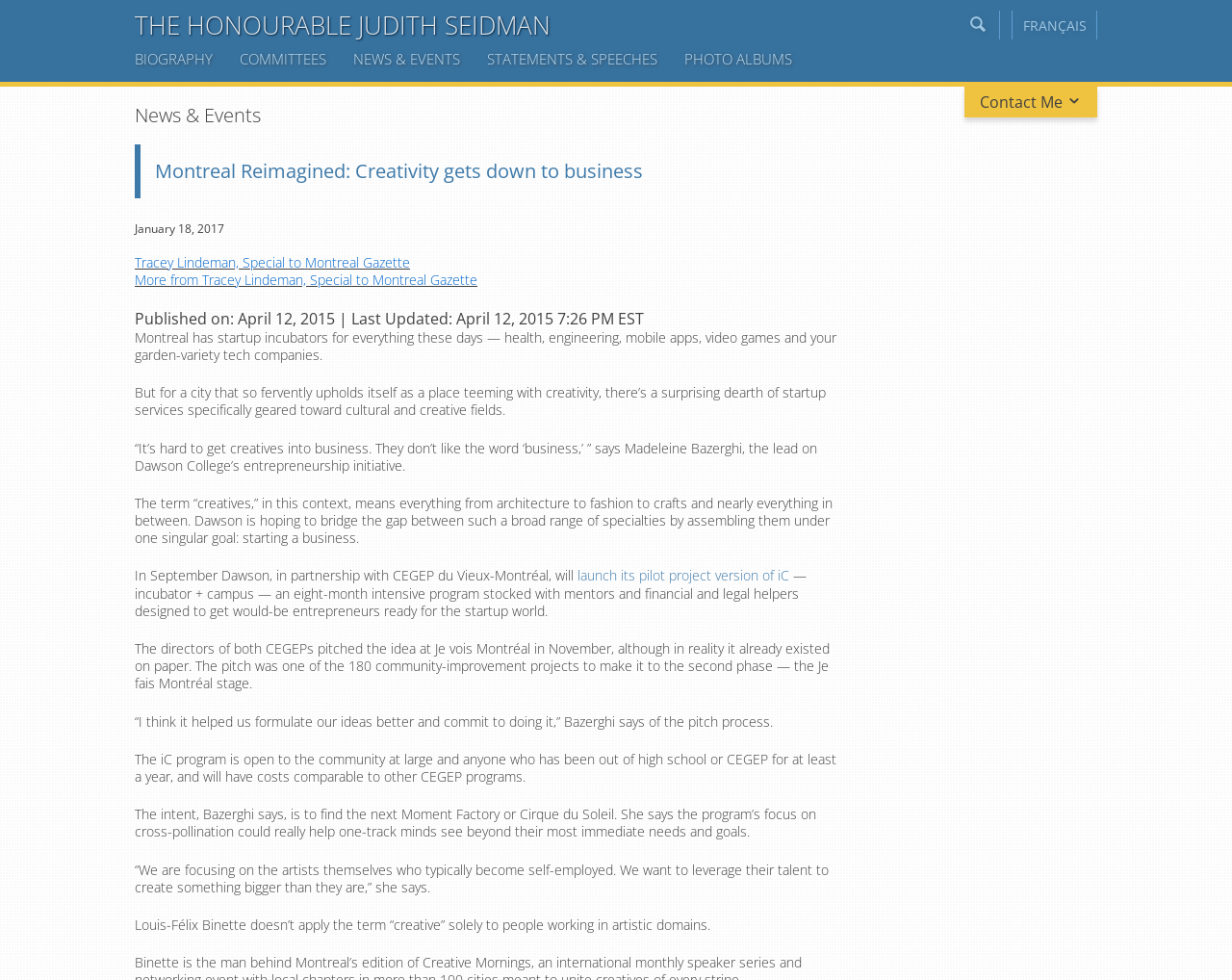Indicate the bounding box coordinates of the clickable region to achieve the following instruction: "Search for something."

[0.785, 0.009, 0.826, 0.051]